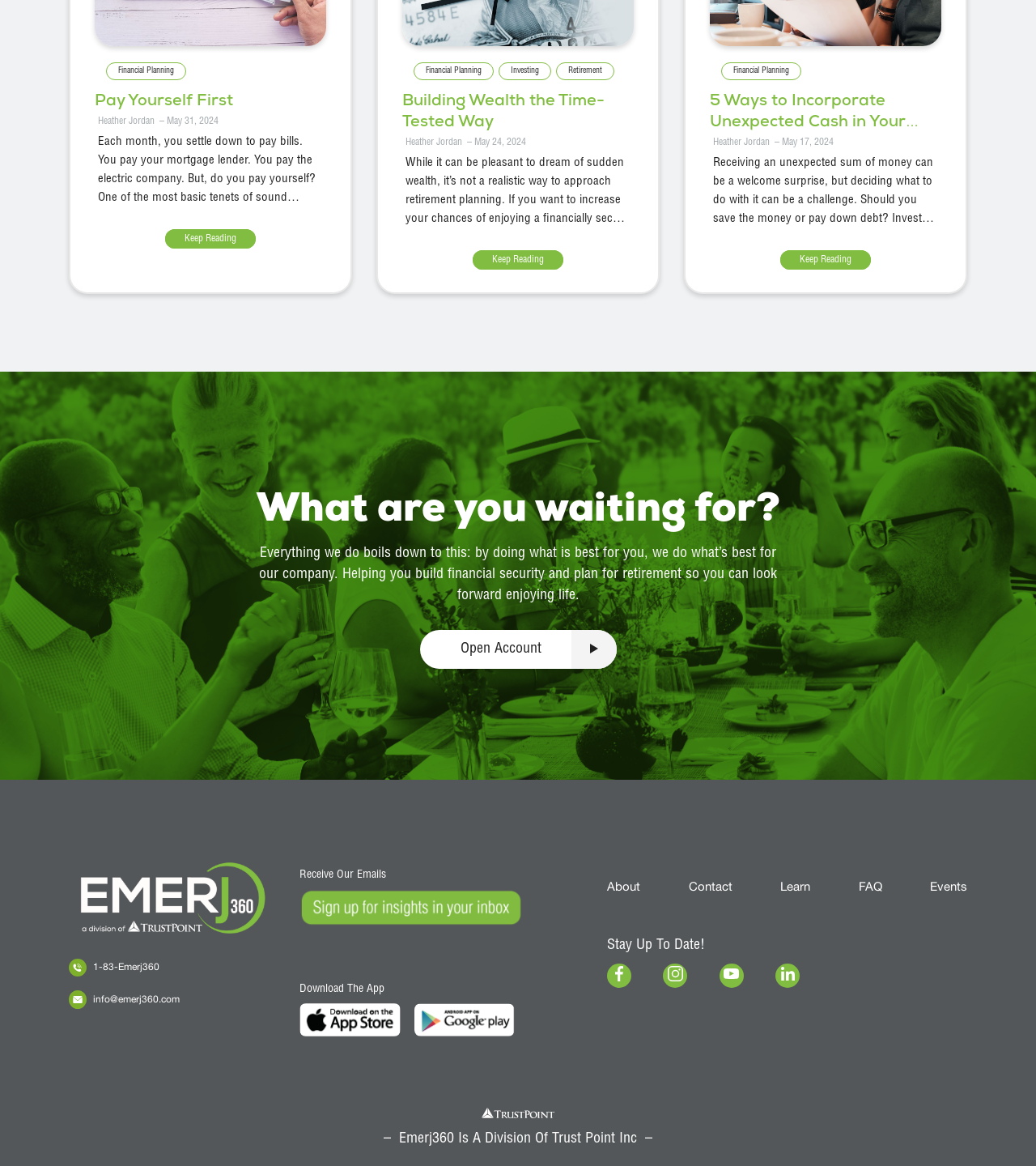Identify the bounding box coordinates of the region I need to click to complete this instruction: "Sign up for insights in your inbox".

[0.289, 0.772, 0.505, 0.785]